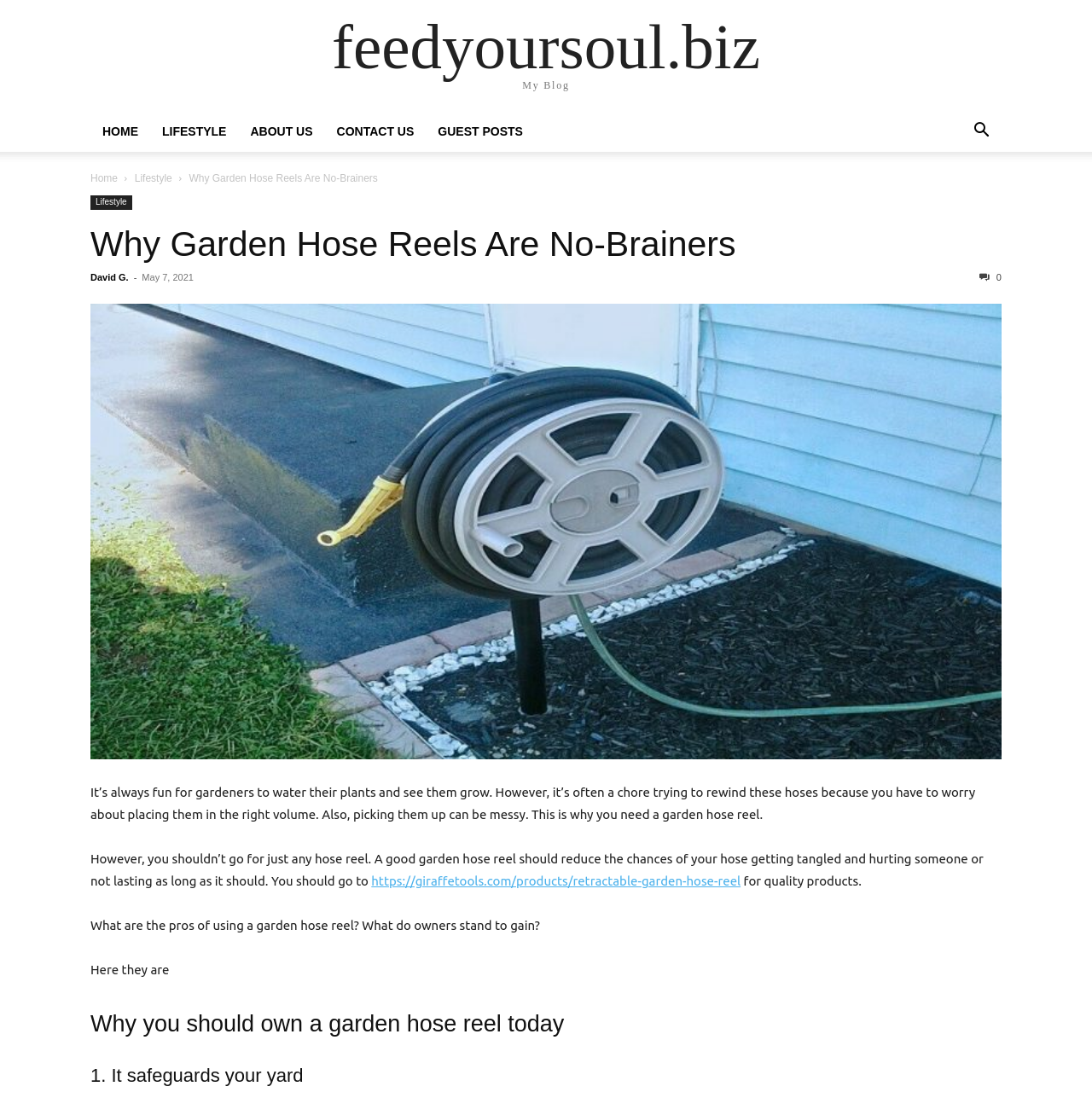What is recommended for quality products?
Please answer the question with a detailed response using the information from the screenshot.

The blog post recommends GiraffeTools for quality products, as evident from the link 'https://giraffetools.com/products/retractable-garden-hose-reel' mentioned in the text.